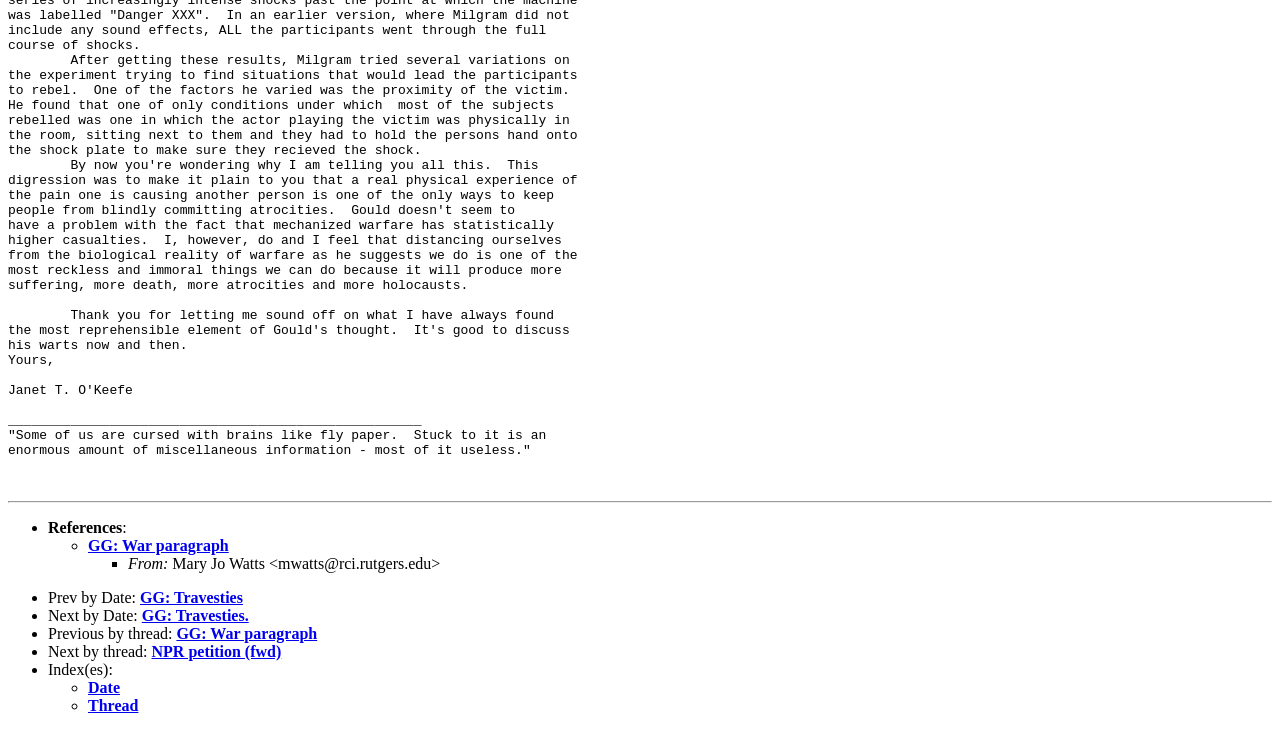Identify the bounding box for the given UI element using the description provided. Coordinates should be in the format (top-left x, top-left y, bottom-right x, bottom-right y) and must be between 0 and 1. Here is the description: Contact us

None